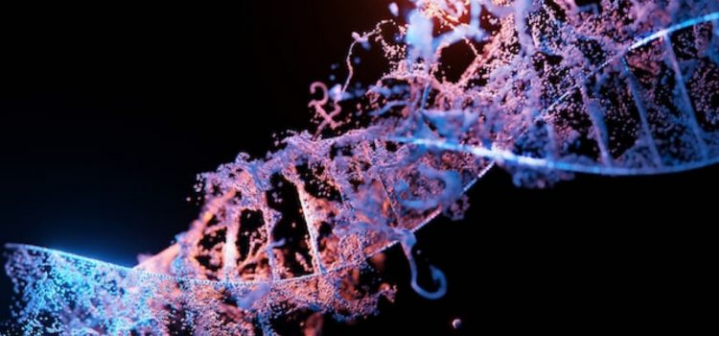Give a short answer to this question using one word or a phrase:
What is the theme reflected in this artistic interpretation?

Somatic mutation theory of cancer